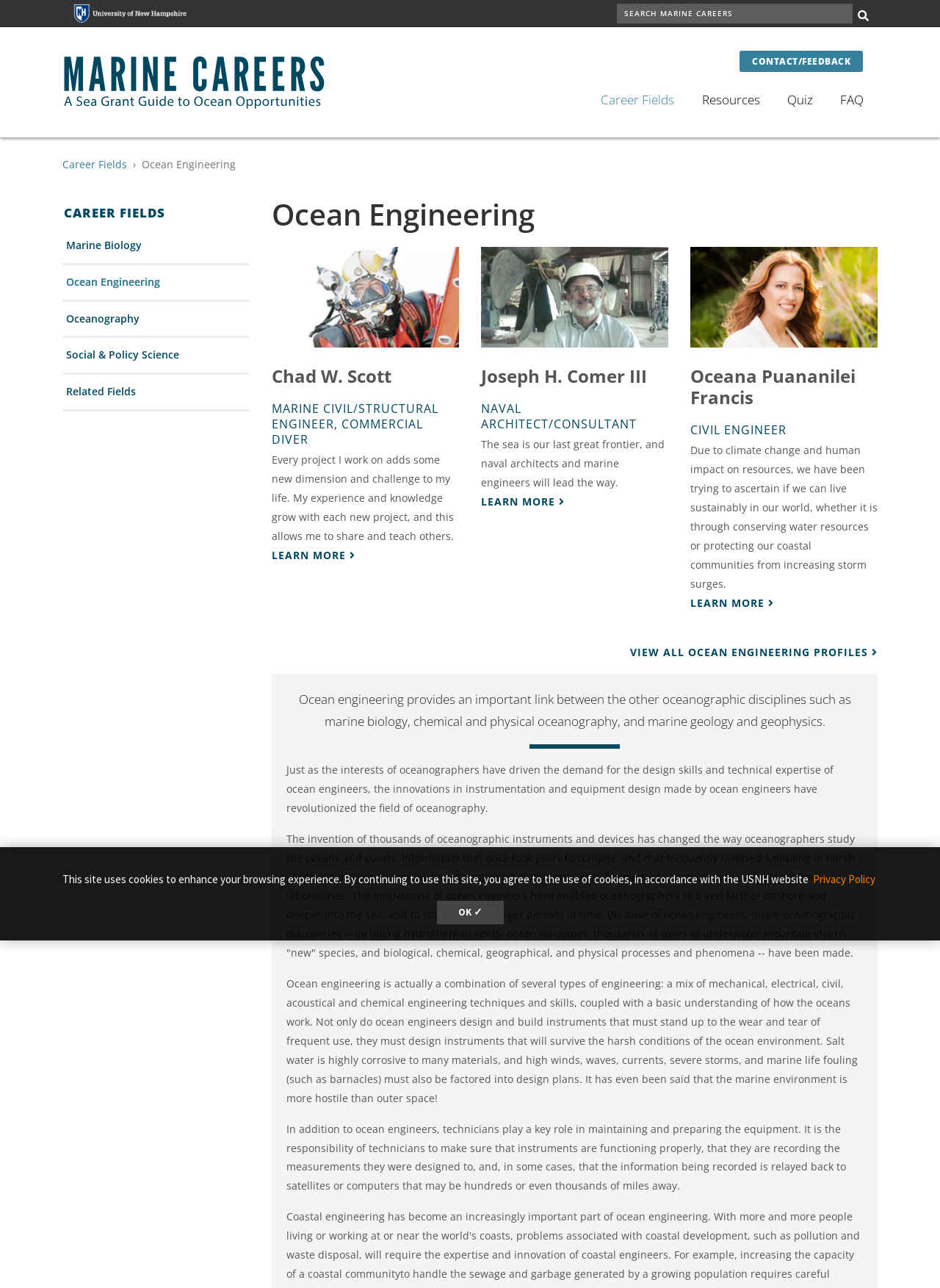What is the role of technicians in ocean engineering?
Give a comprehensive and detailed explanation for the question.

I found a static text element with the description 'In addition to ocean engineers, technicians play a key role in maintaining and preparing the equipment...'. This text suggests that technicians are responsible for maintaining and preparing equipment in ocean engineering.